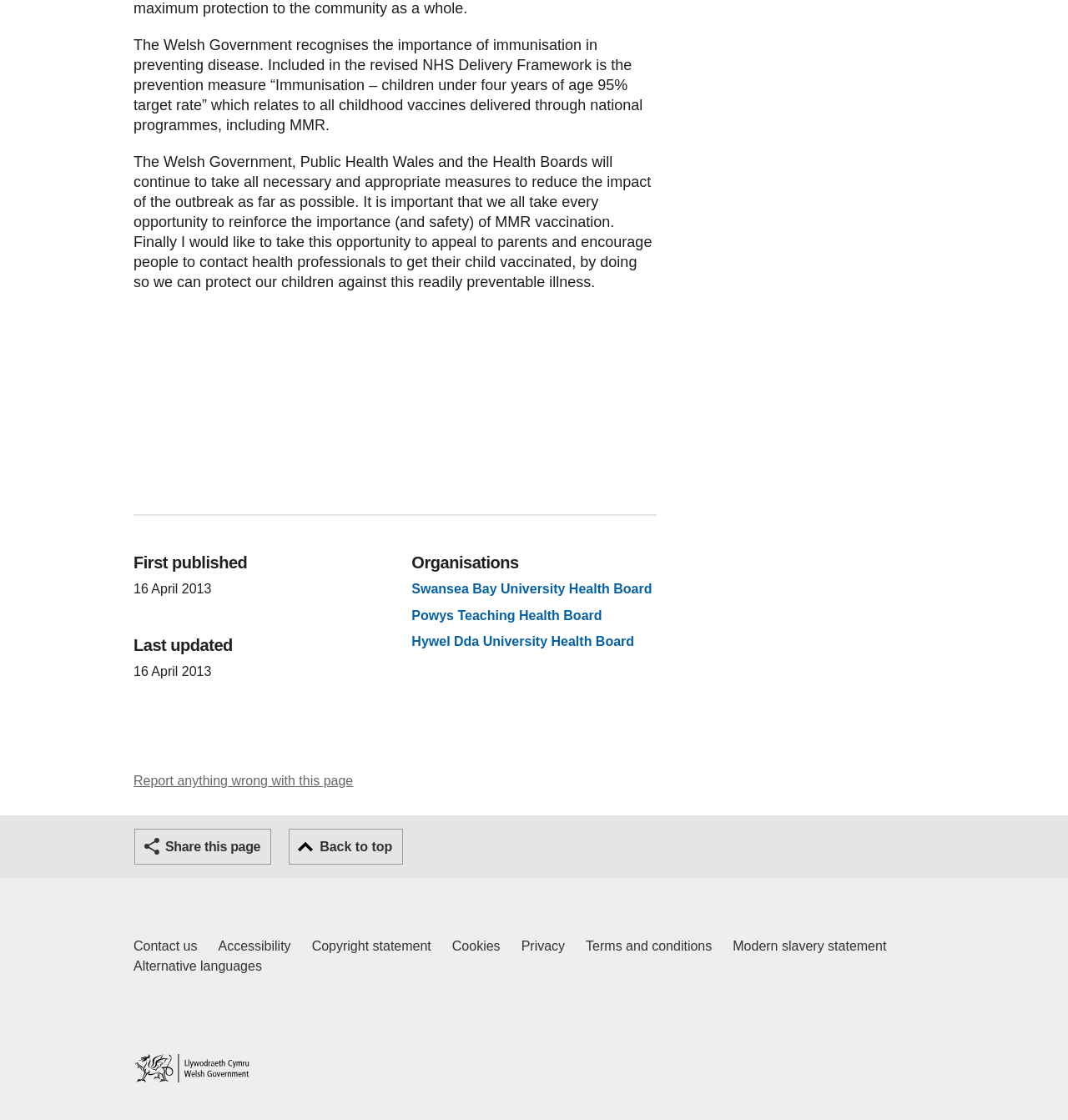What is the name of the health board mentioned first in the 'Organisations' section?
Please provide a single word or phrase as the answer based on the screenshot.

Swansea Bay University Health Board